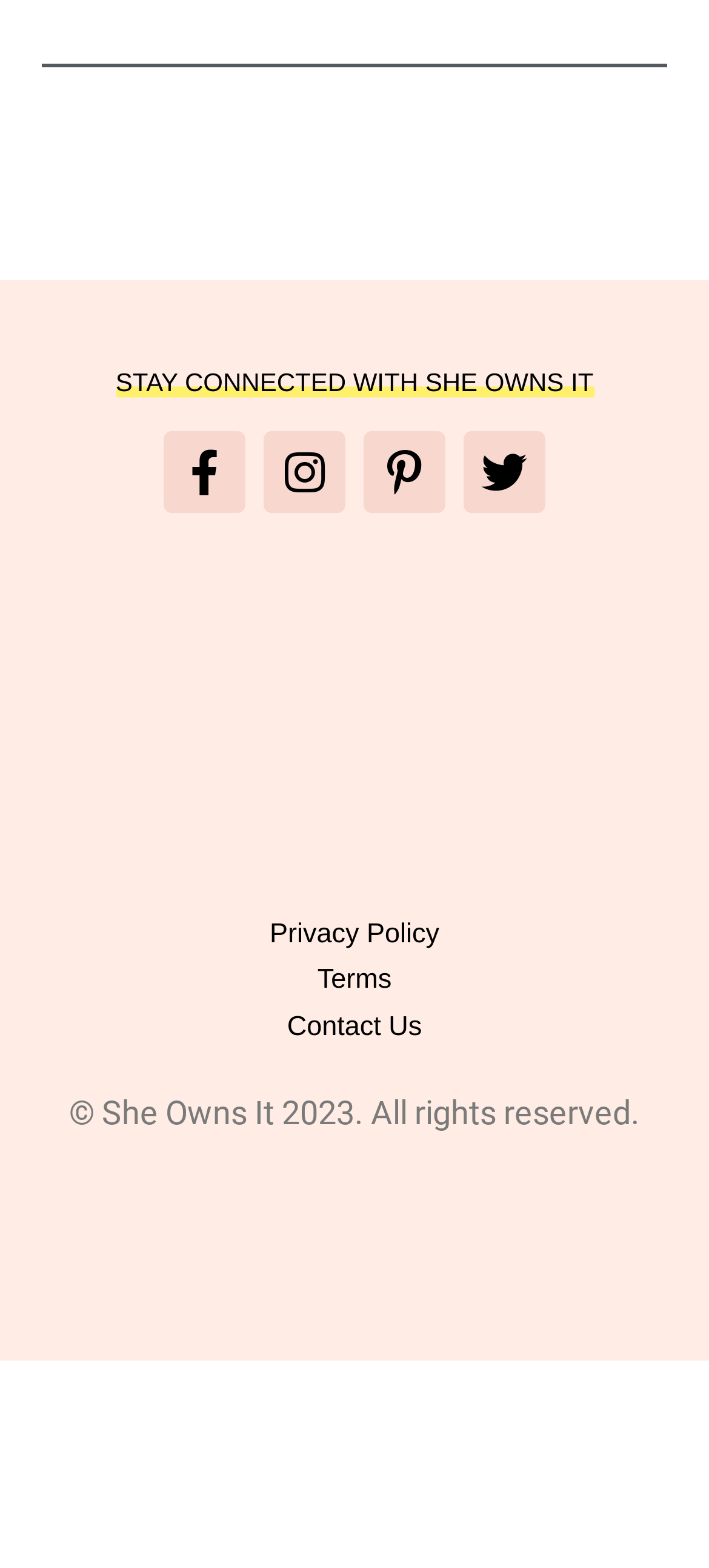Refer to the screenshot and answer the following question in detail:
What is the purpose of the 'Contact Us' link?

The 'Contact Us' link is likely provided for users to get in touch with the website or its administrators, allowing them to ask questions, provide feedback, or request assistance.